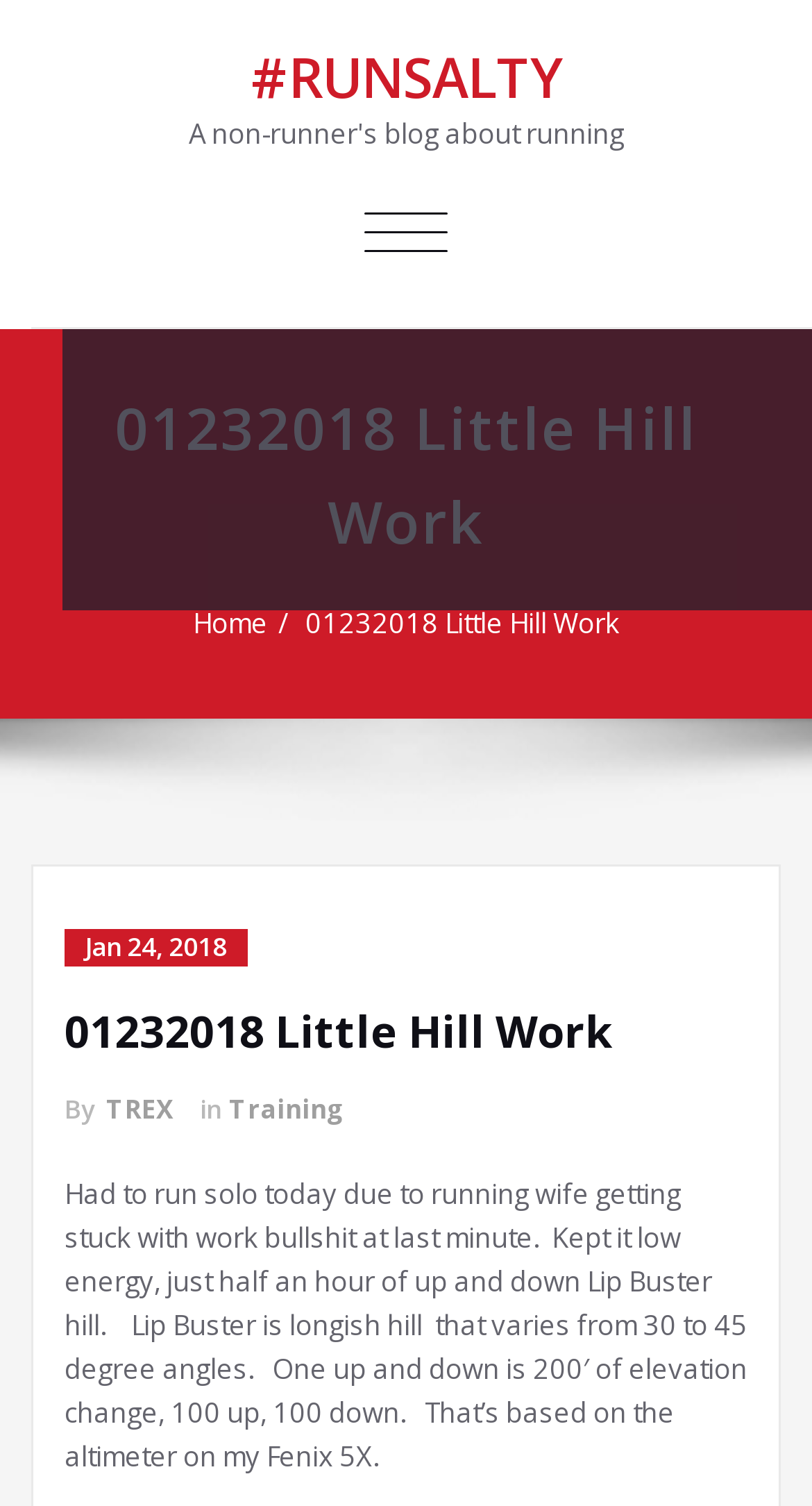What is the elevation change of one up and down Lip Buster hill?
Based on the screenshot, answer the question with a single word or phrase.

200'